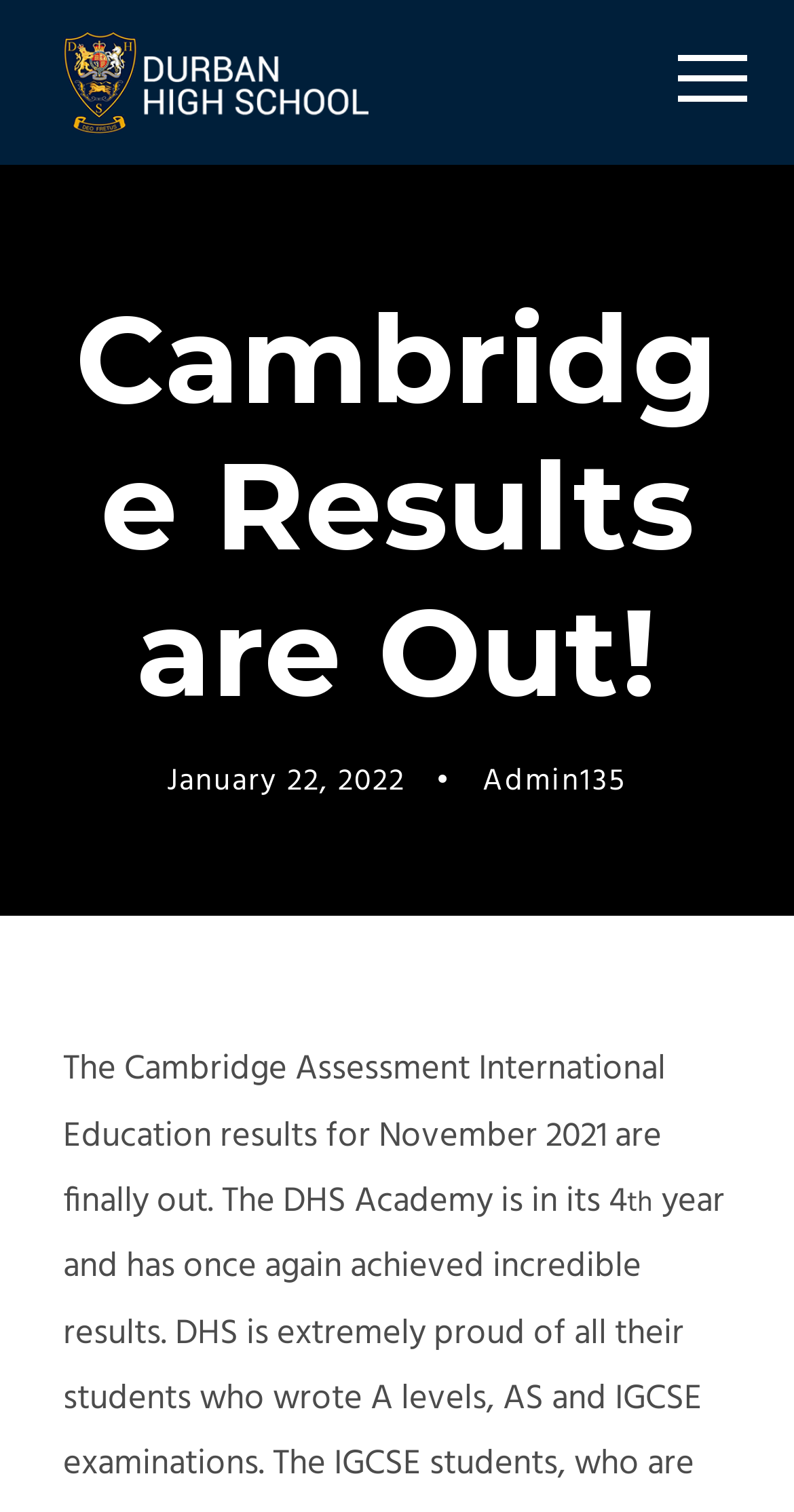Could you identify the text that serves as the heading for this webpage?

Cambridge Results are Out!